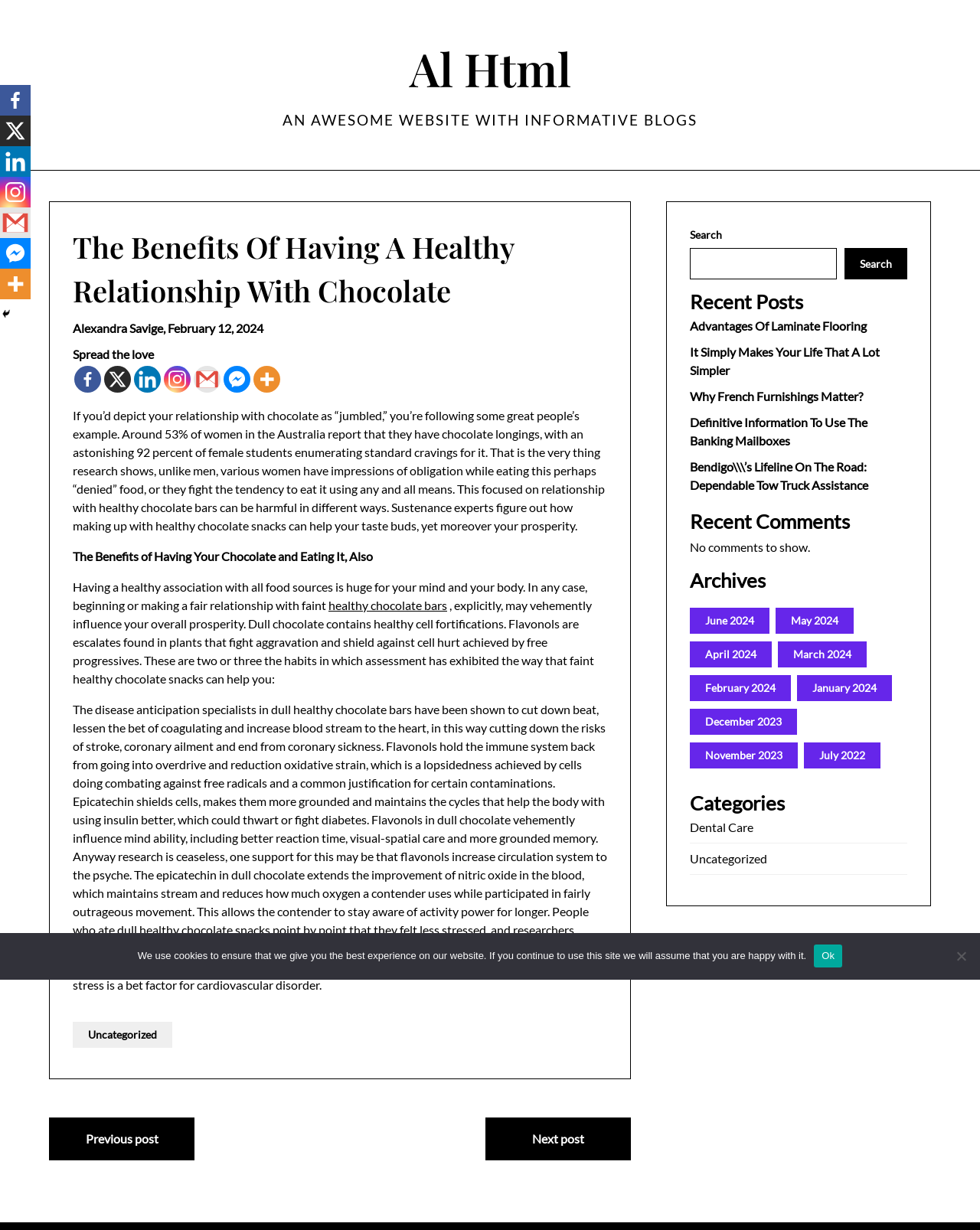What is the effect of epicatechin on the body?
Using the image, provide a concise answer in one word or a short phrase.

Makes cells stronger and maintains insulin use